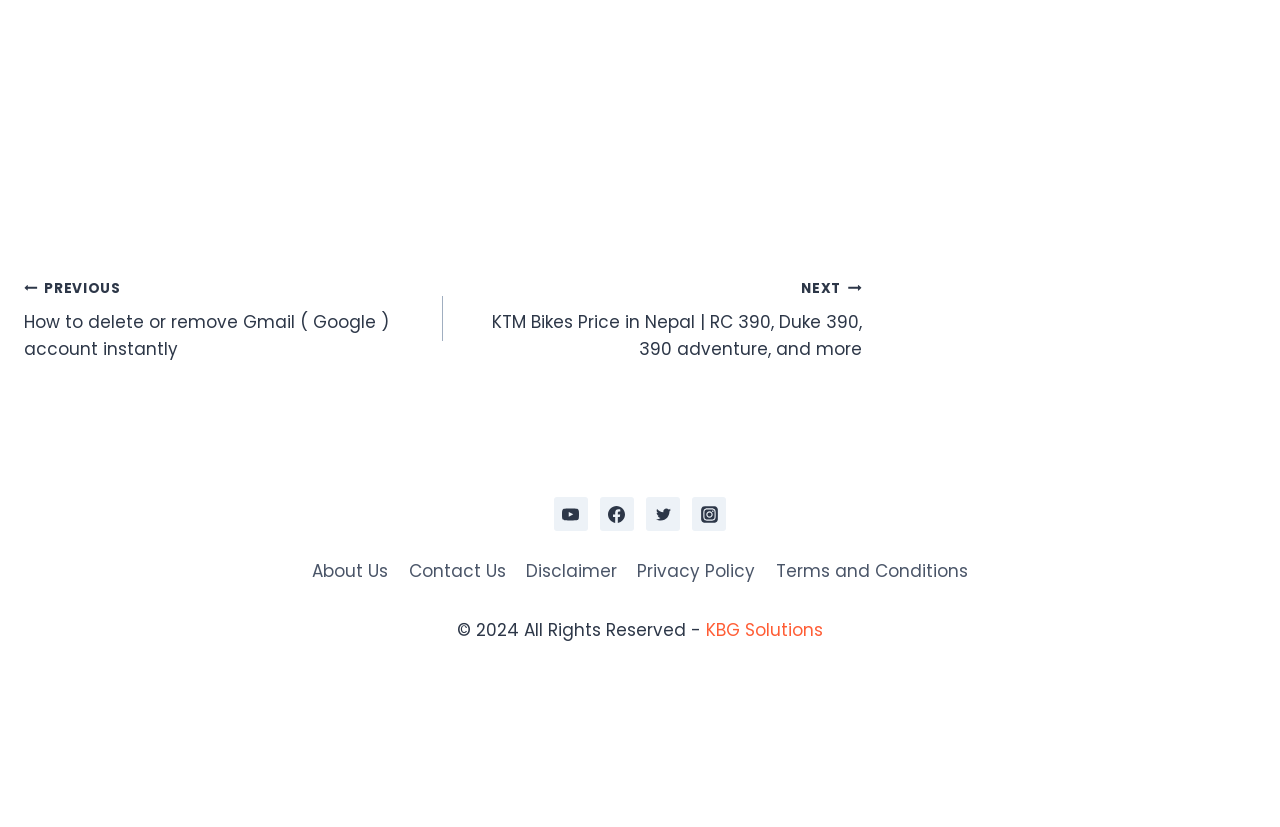Locate the bounding box coordinates of the clickable region to complete the following instruction: "visit Facebook page."

[0.469, 0.601, 0.495, 0.642]